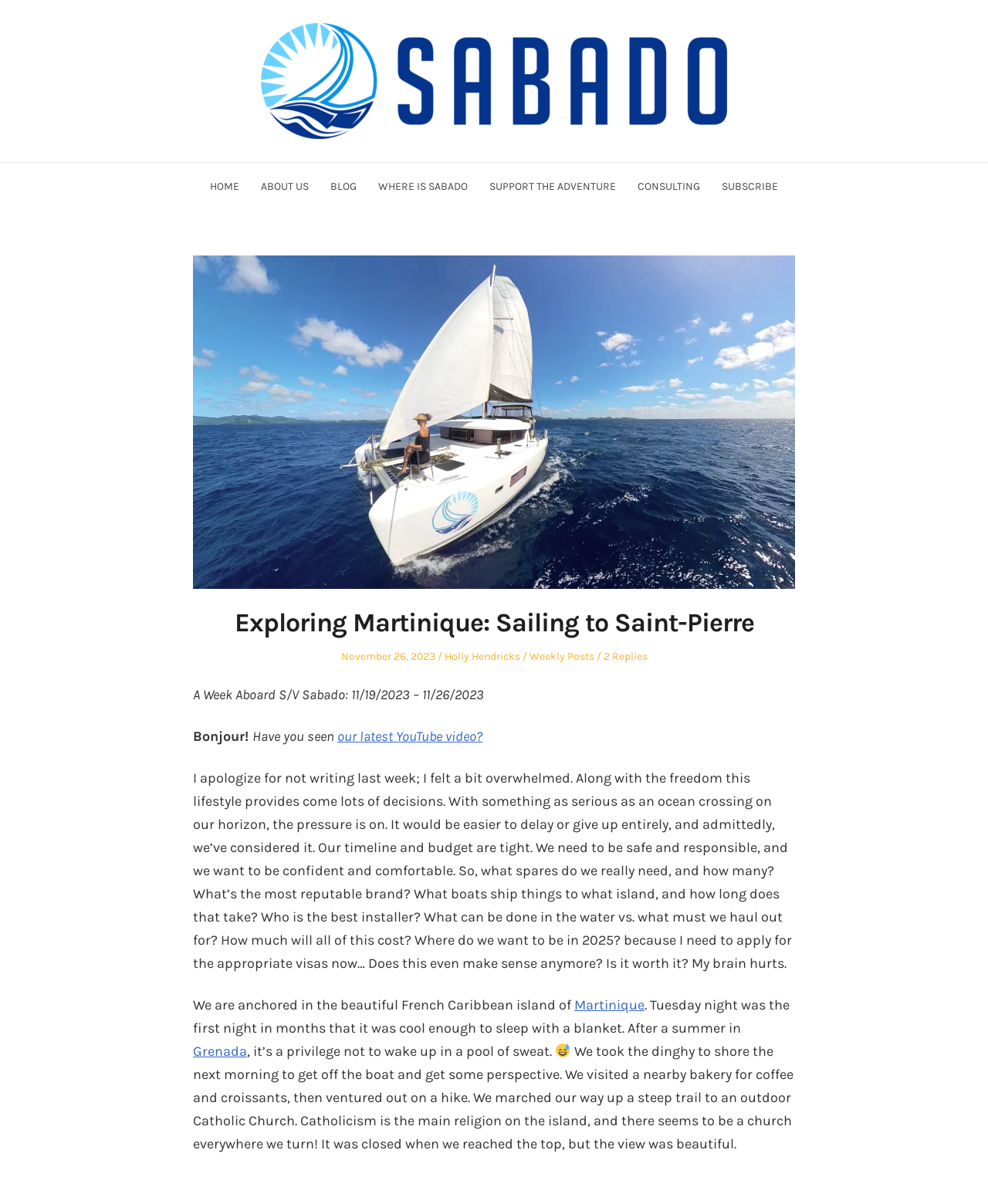Please locate the bounding box coordinates of the element that needs to be clicked to achieve the following instruction: "Visit the 'ABOUT US' page". The coordinates should be four float numbers between 0 and 1, i.e., [left, top, right, bottom].

[0.264, 0.149, 0.312, 0.16]